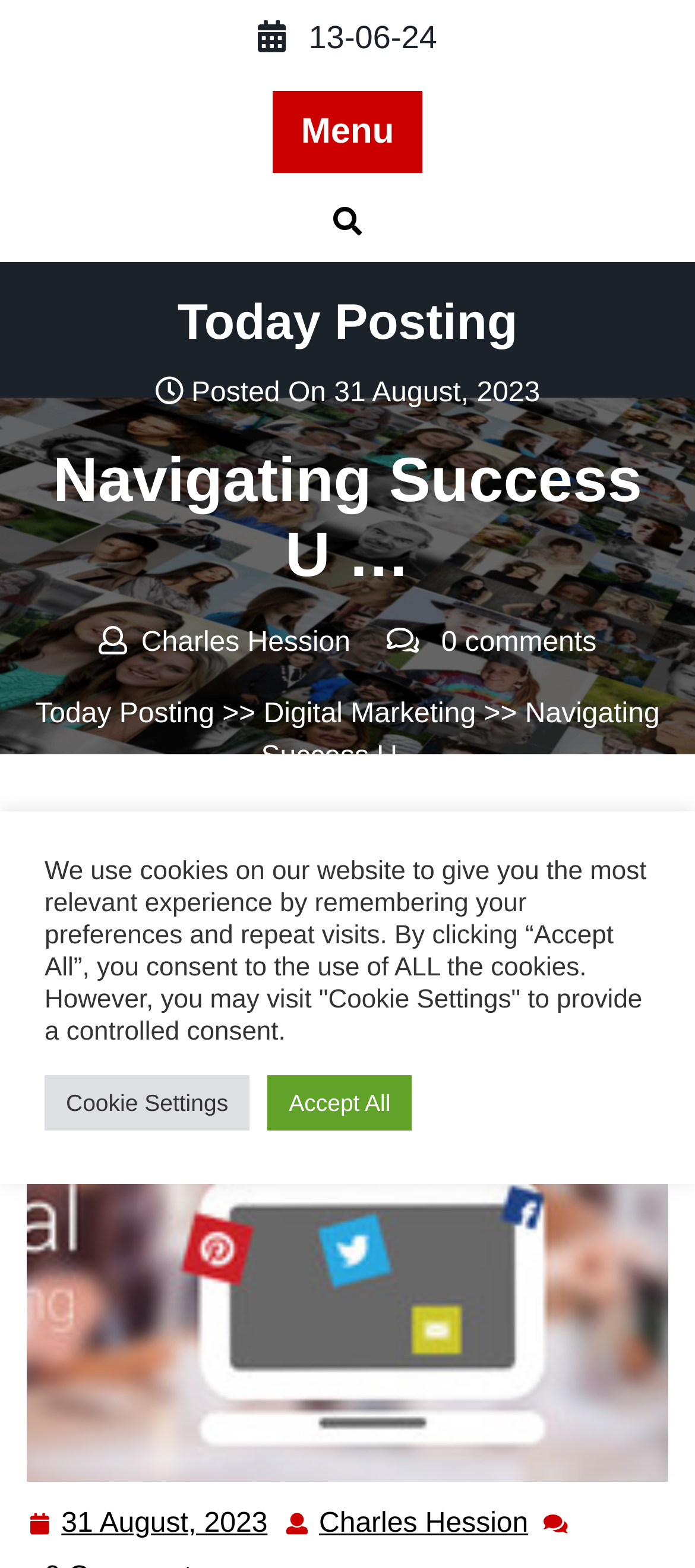Provide a thorough summary of the webpage.

This webpage is about digital marketing agency California, as indicated by the title "Digital Marketing Agency California Navigating Success". At the top, there is a date "13-06-24" and a button with no text. Below them, there is a button with a search icon and a link "Today Posting". 

On the left side, there is a heading "Navigating Success U …" followed by the author's name "Charles Hession" and the number of comments "0 comments". On the right side of the author's name, there is a link "Today Posting" with an arrow pointing to the right, followed by a link "Digital Marketing" and another arrow pointing to the right, which leads to the title "Navigating Success U …".

At the bottom of the page, there are two links: "31 August, 2023" and "Charles Hession Charles Hession". 

In the middle of the page, there is a notification about the use of cookies on the website, which provides options to "Accept All" or visit "Cookie Settings" to control the consent.